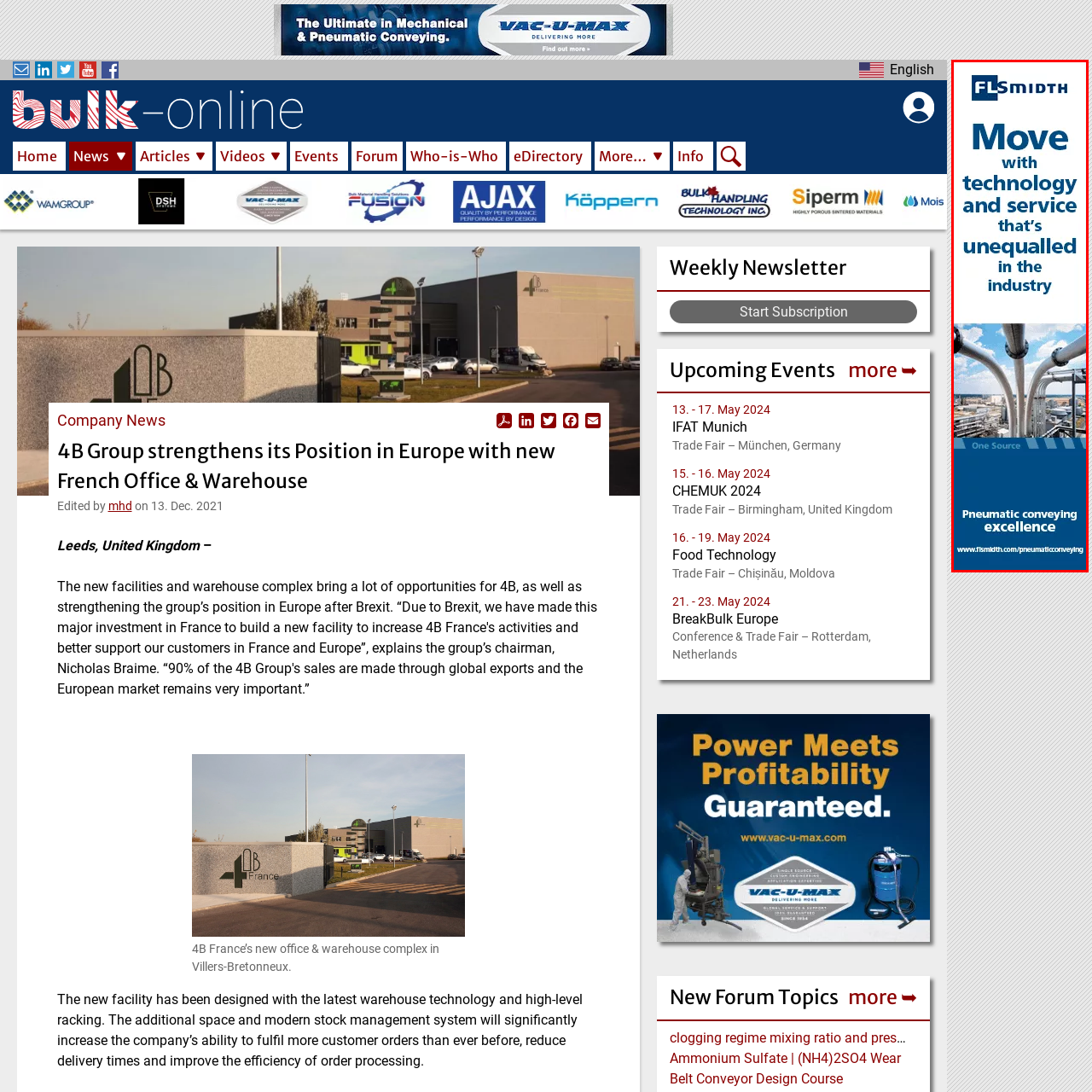Offer a detailed caption for the image that is surrounded by the red border.

The image is a vertical banner advertisement for FLSmidth, prominently featuring the slogan "Move with technology and service that's unequalled in the industry." Below the slogan is a high-quality image of industrial pipes and equipment, symbolizing modern engineering and pneumatic conveying solutions. The advertisement emphasizes FLSmidth's commitment to excellence in the field, showcasing the company's expertise and innovative technologies. At the bottom, the text highlights "Pneumatic conveying excellence" along with the website URL, directing viewers for more information. This advertisement encapsulates FLSmidth's brand messaging focused on reliability and advanced industrial services.